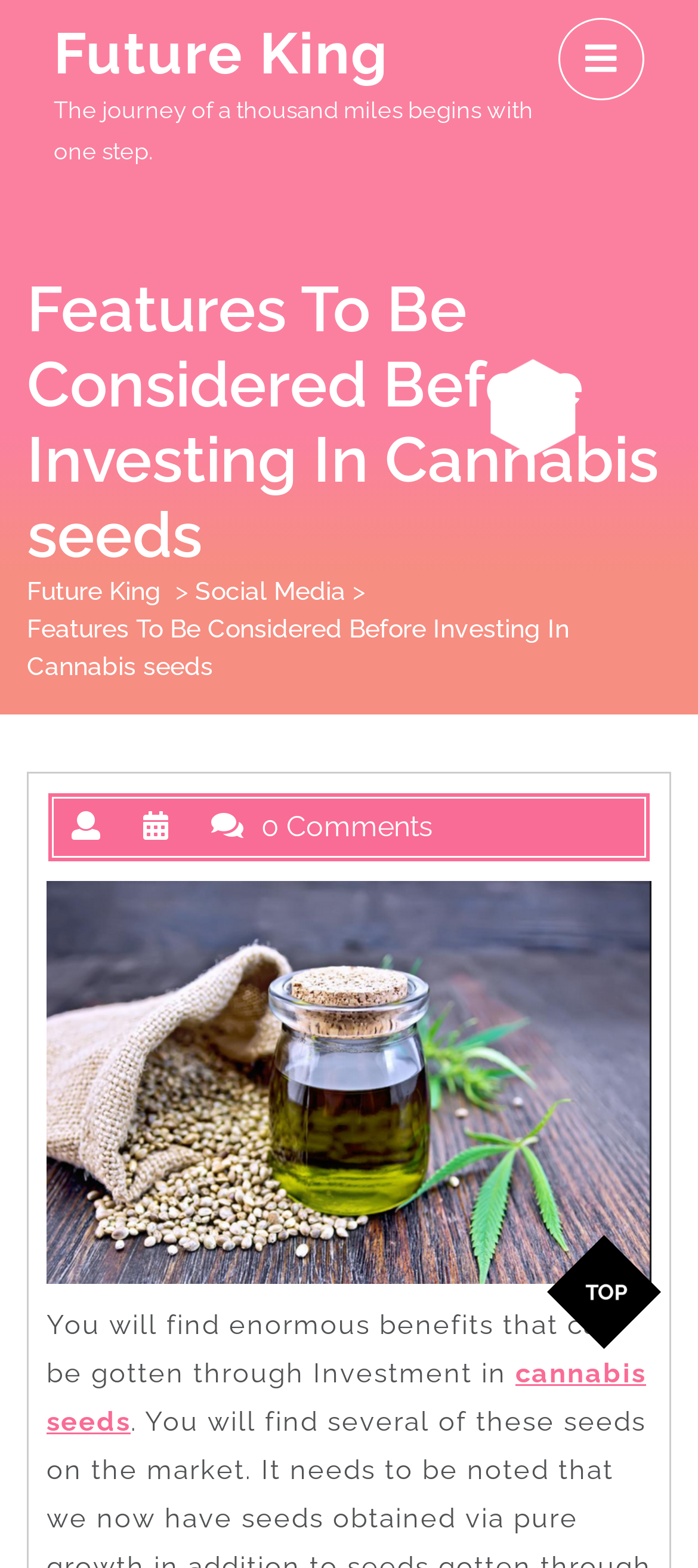Craft a detailed narrative of the webpage's structure and content.

The webpage is about considering features before investing in cannabis seeds, as indicated by the title "Features To Be Considered Before Investing In Cannabis seeds – Future King". 

At the top-left corner, there is a link to "Future King". Below it, there is a quote "The journey of a thousand miles begins with one step." 

On the top-right corner, there is an open menu tab with an icon. 

The main content of the webpage starts with a heading "Features To Be Considered Before Investing In Cannabis seeds" at the top-center of the page. Below the heading, there are two links, one to "Future King" and another to "Social Media", separated by some text. 

Further down, there is a repetition of the title "Features To Be Considered Before Investing In Cannabis seeds" followed by a text "0 Comments" on the right side. 

The main article starts with a sentence "You will find enormous benefits that can be gotten through Investment in" and a link to "cannabis seeds" at the end of the sentence. 

At the bottom-right corner, there is a tab labeled "TOP".